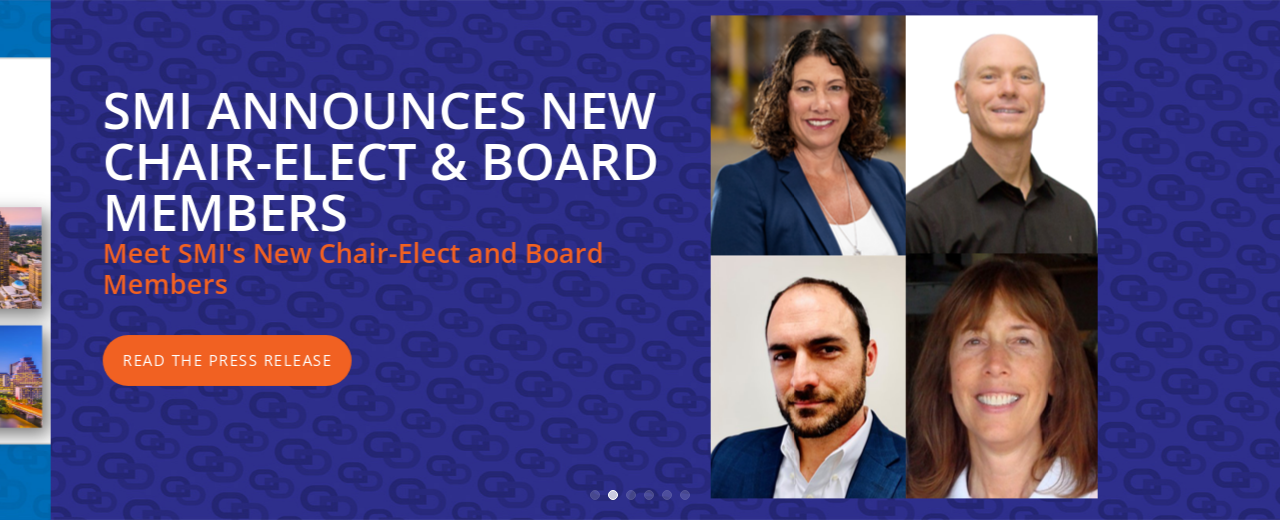Refer to the screenshot and give an in-depth answer to this question: What is the purpose of the orange button?

The bright orange button is placed below the announcement text, and it encourages readers to 'READ THE PRESS RELEASE', indicating that it is a call-to-action to access more information about the new Chair-Elect and board members.